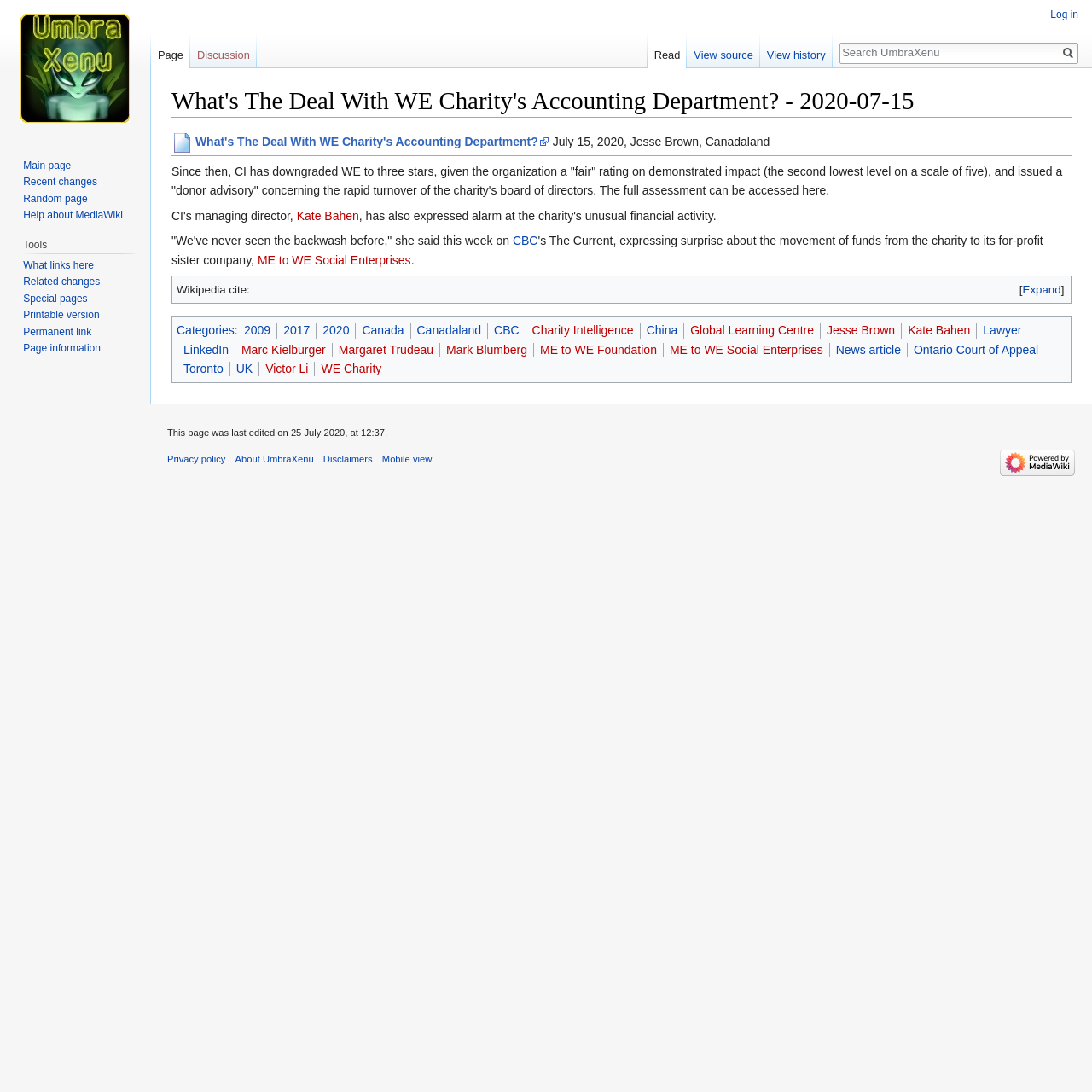Use a single word or phrase to answer the question: 
Who is the author of the article?

Jesse Brown